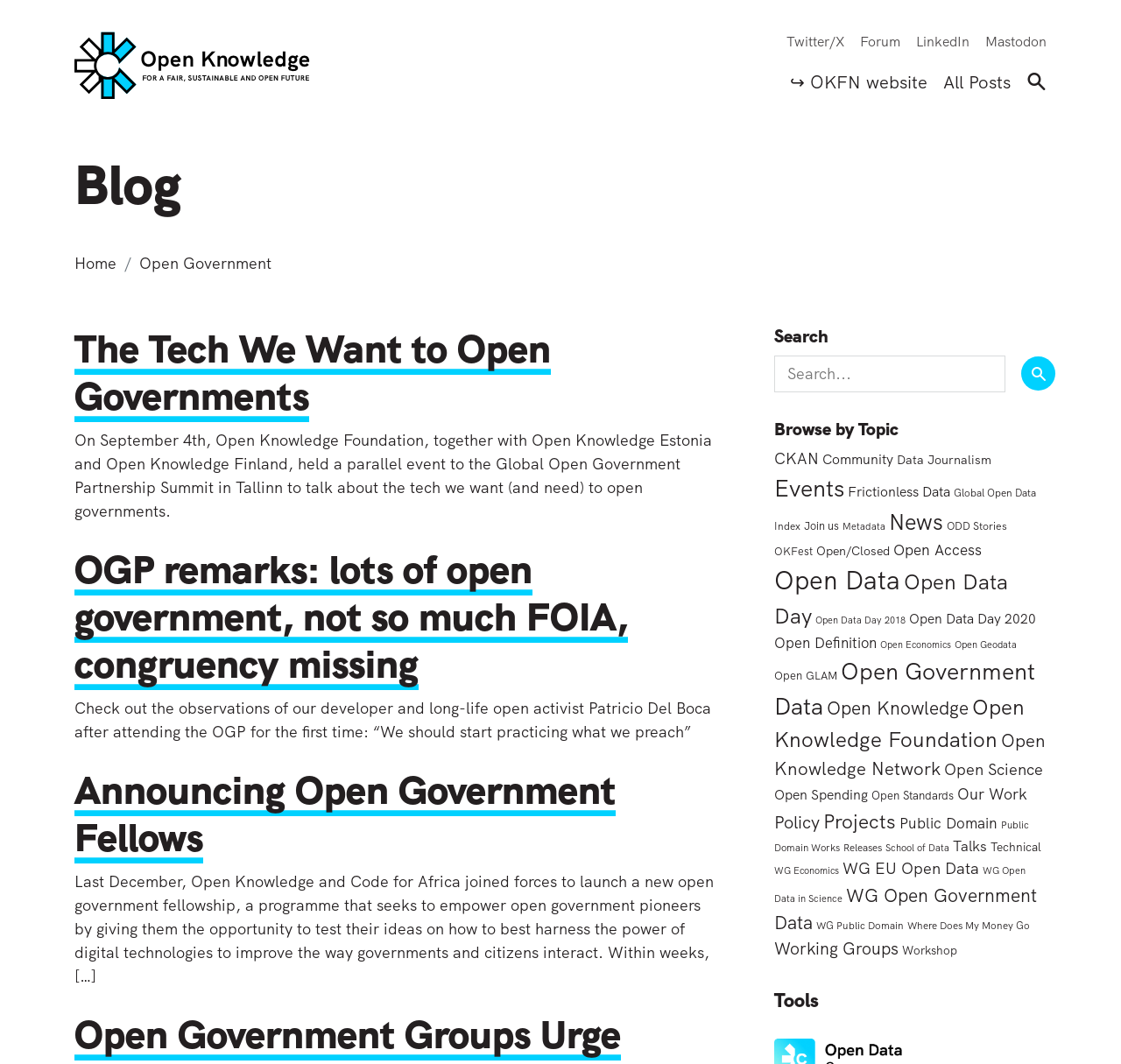Please identify the bounding box coordinates of the element's region that should be clicked to execute the following instruction: "Go to Twitter". The bounding box coordinates must be four float numbers between 0 and 1, i.e., [left, top, right, bottom].

[0.688, 0.022, 0.753, 0.056]